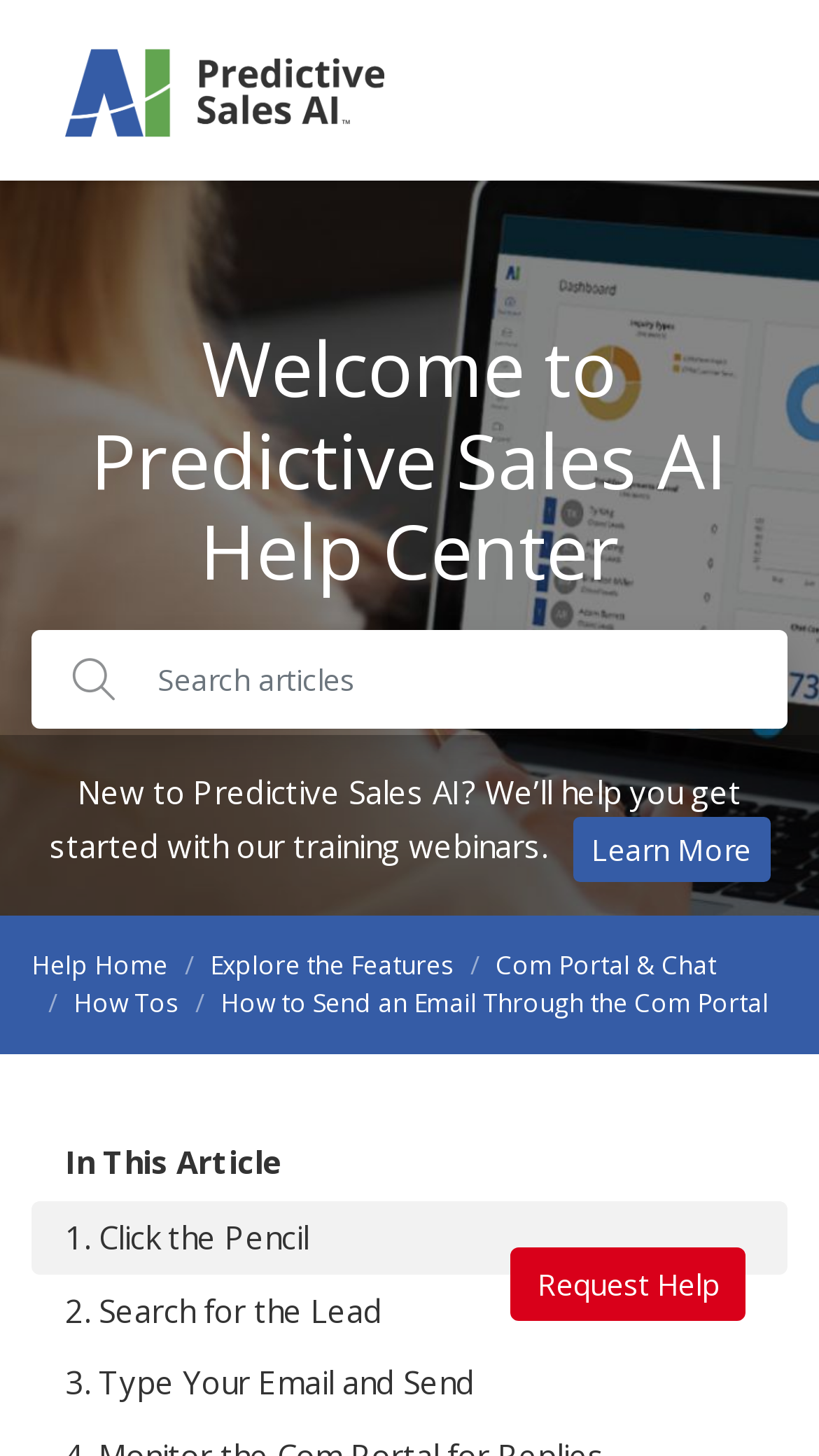Predict the bounding box coordinates of the UI element that matches this description: "2. Search for the Lead". The coordinates should be in the format [left, top, right, bottom] with each value between 0 and 1.

[0.038, 0.875, 0.962, 0.925]